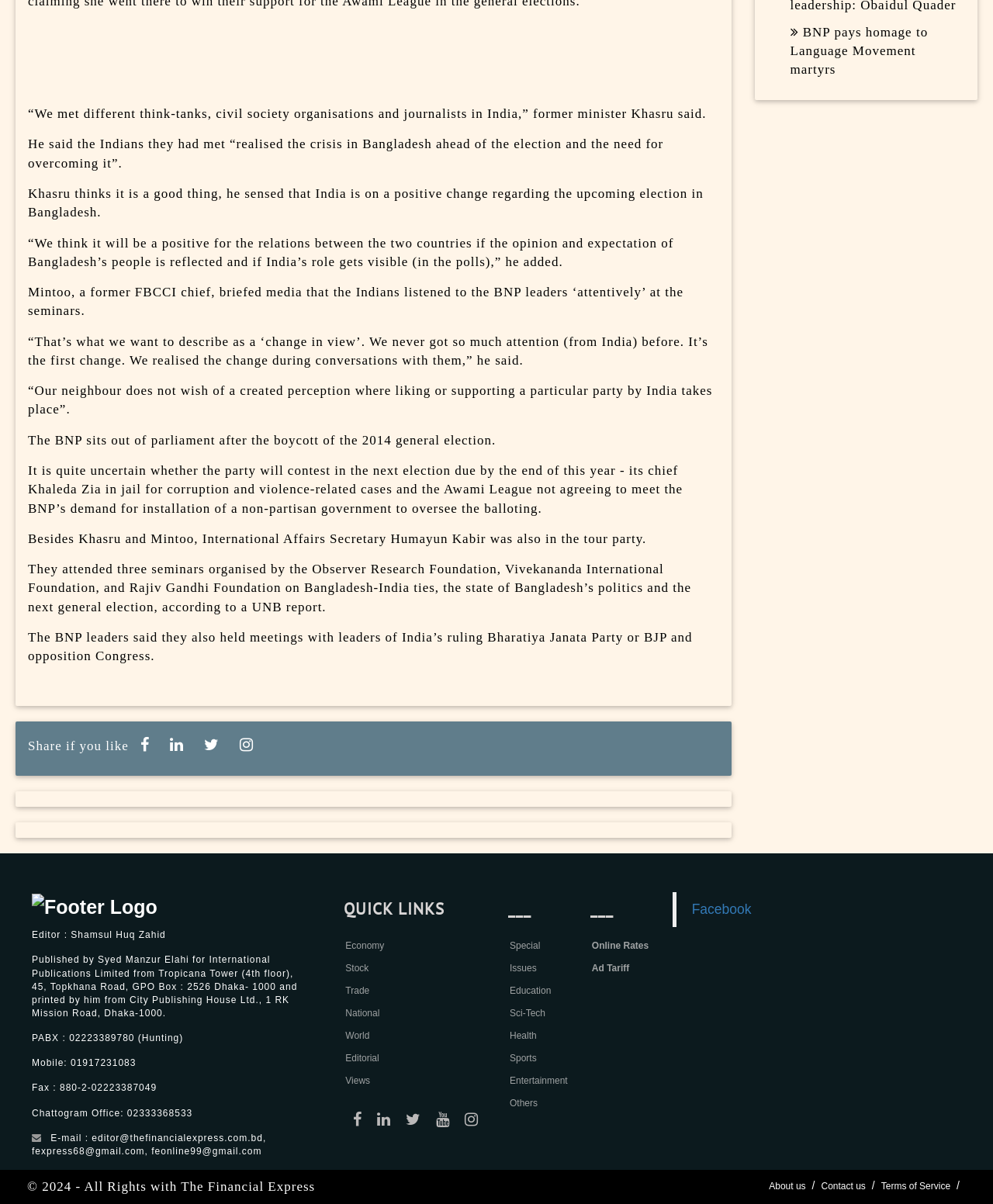Please identify the bounding box coordinates for the region that you need to click to follow this instruction: "Visit the Economy page".

[0.348, 0.781, 0.387, 0.79]